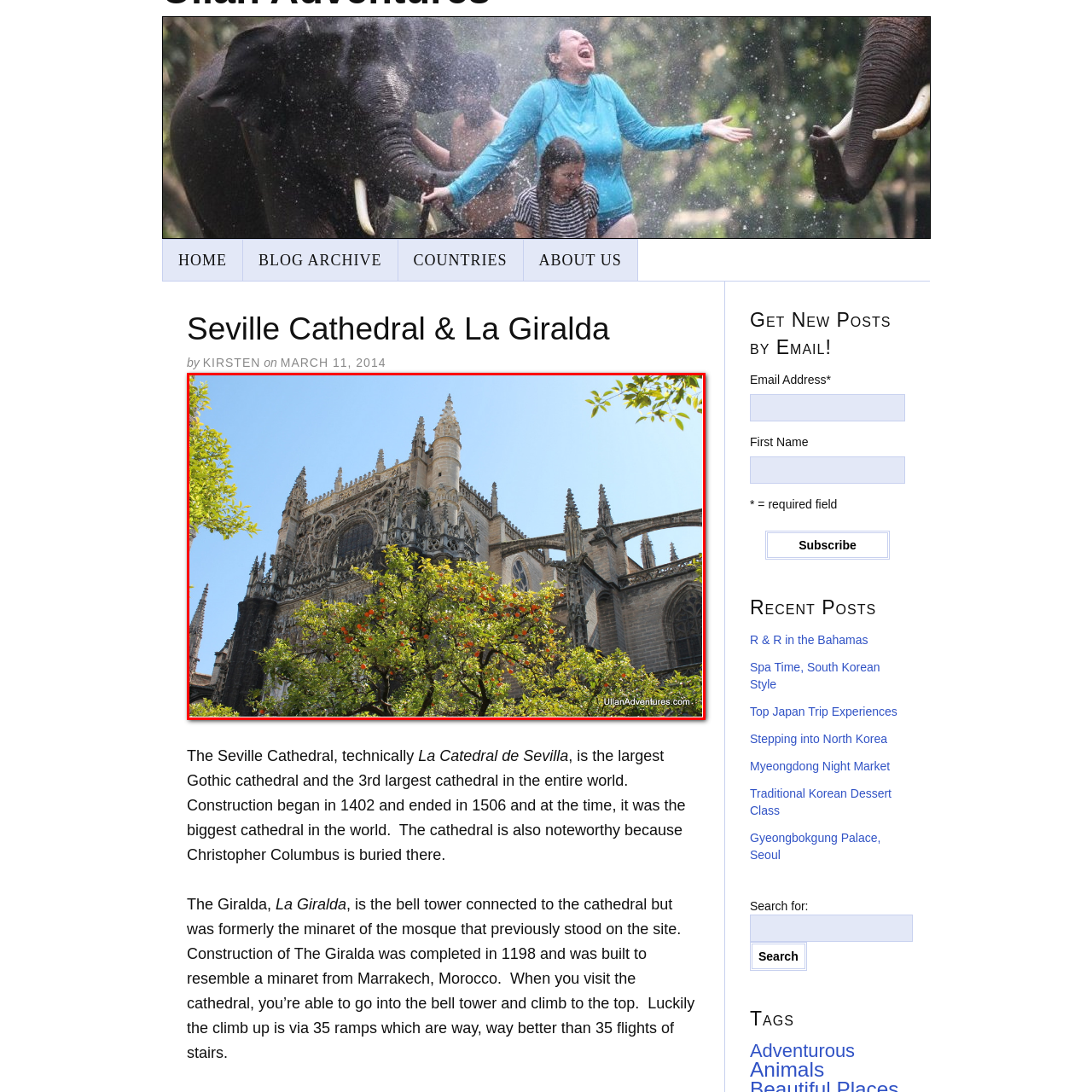Direct your attention to the part of the image marked by the red boundary and give a detailed response to the following question, drawing from the image: In which city is the Seville Cathedral located?

The caption states that the Seville Cathedral 'remains a key landmark in Seville, Spain', indicating that the cathedral is located in the city of Seville.